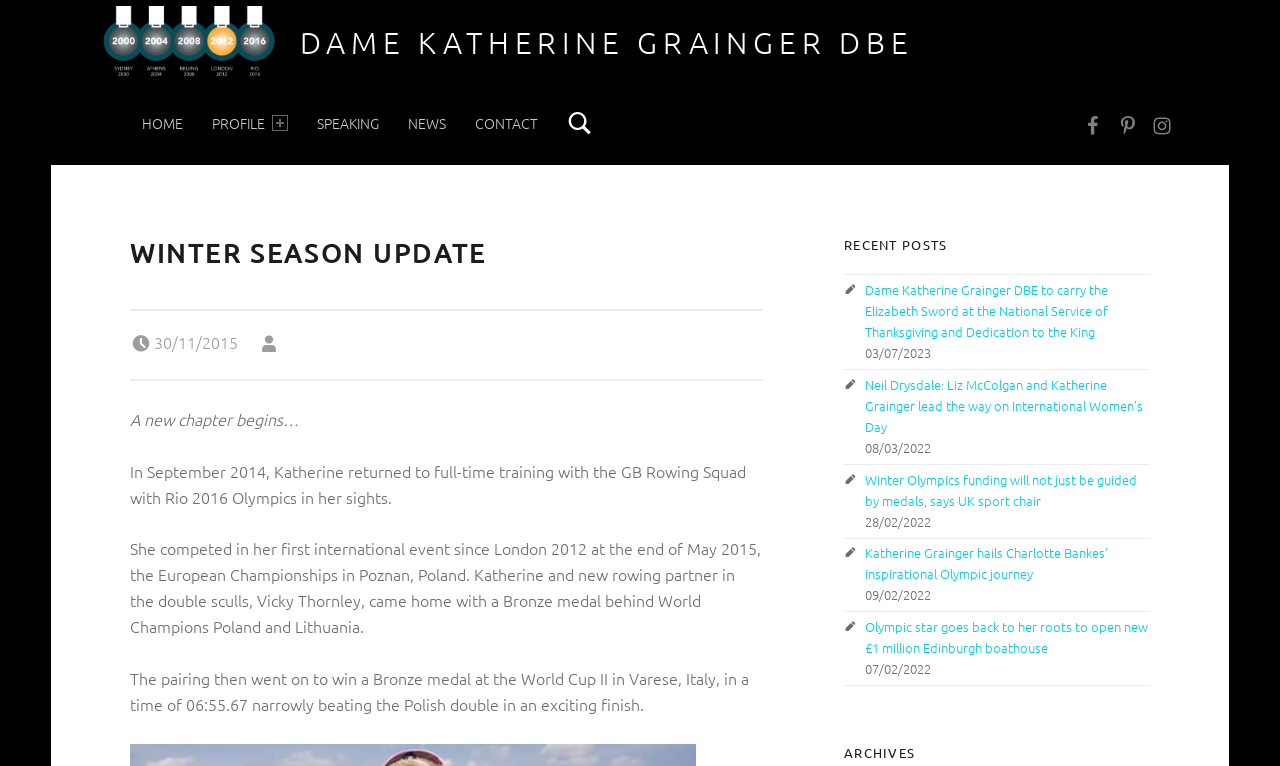Give a one-word or short phrase answer to this question: 
What is the position of the search box on the webpage?

Top right